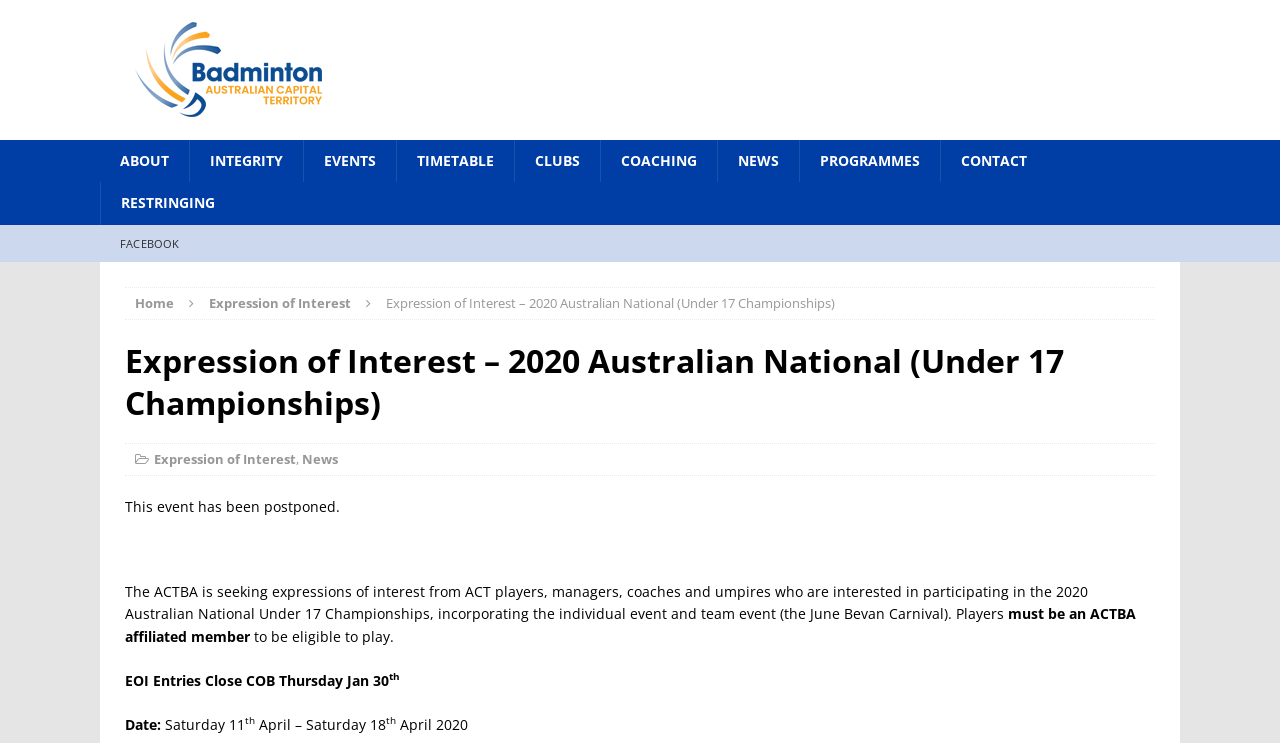What is the duration of the championships?
Use the image to give a comprehensive and detailed response to the question.

I found the answer by reading the dates mentioned on the webpage, which are 'Saturday 11 April – Saturday 18 April 2020'. This indicates that the championships will last for 8 days.